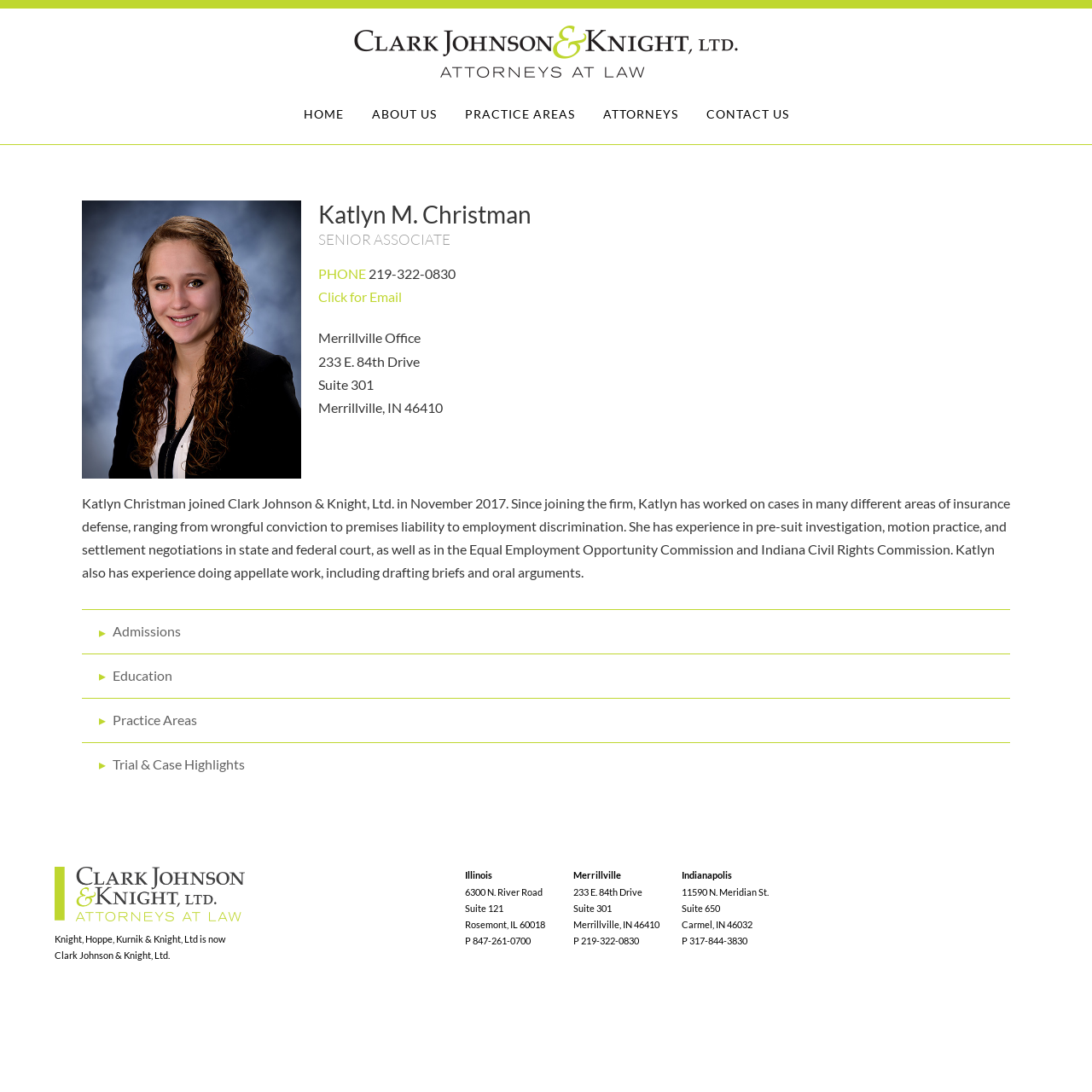What is the main title displayed on this webpage?

Katlyn M. Christman